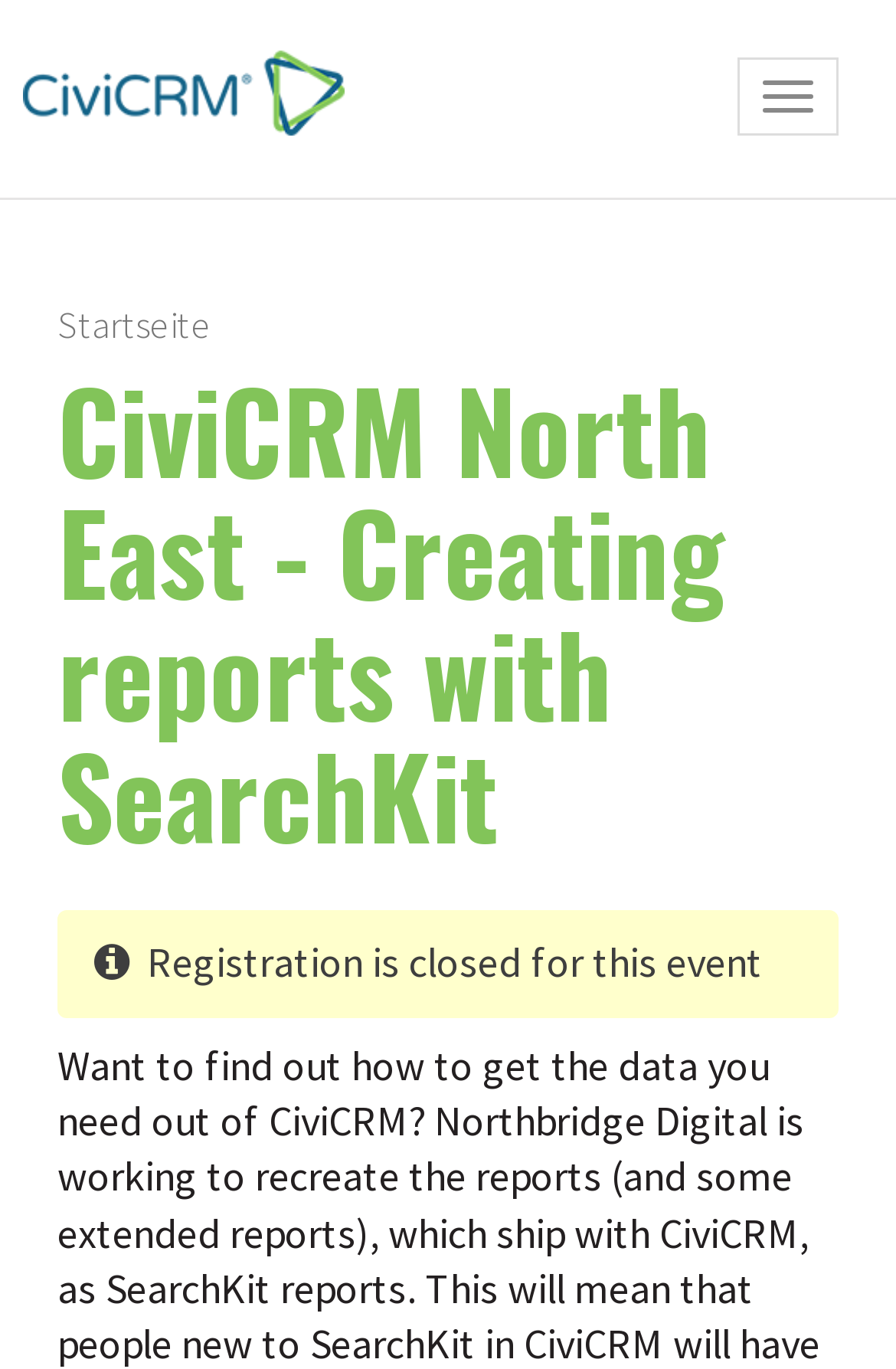Bounding box coordinates are specified in the format (top-left x, top-left y, bottom-right x, bottom-right y). All values are floating point numbers bounded between 0 and 1. Please provide the bounding box coordinate of the region this sentence describes: title="Startseite"

[0.0, 0.017, 0.385, 0.119]